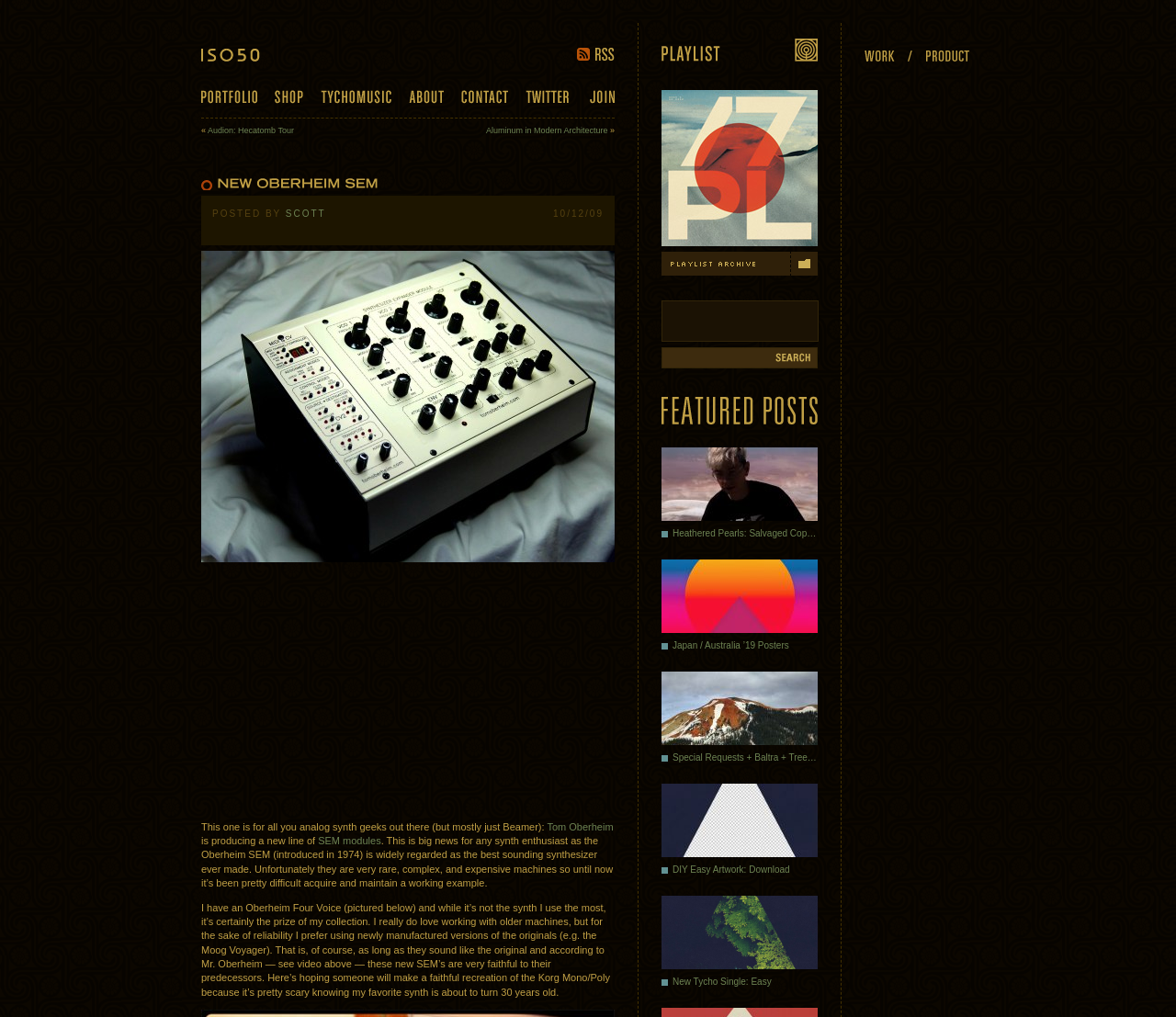Please use the details from the image to answer the following question comprehensively:
What is the name of the author of the blog post?

I determined the answer by looking at the text on the webpage, which says 'POSTED BY SCOTT'. This indicates that the author of the blog post is Scott.